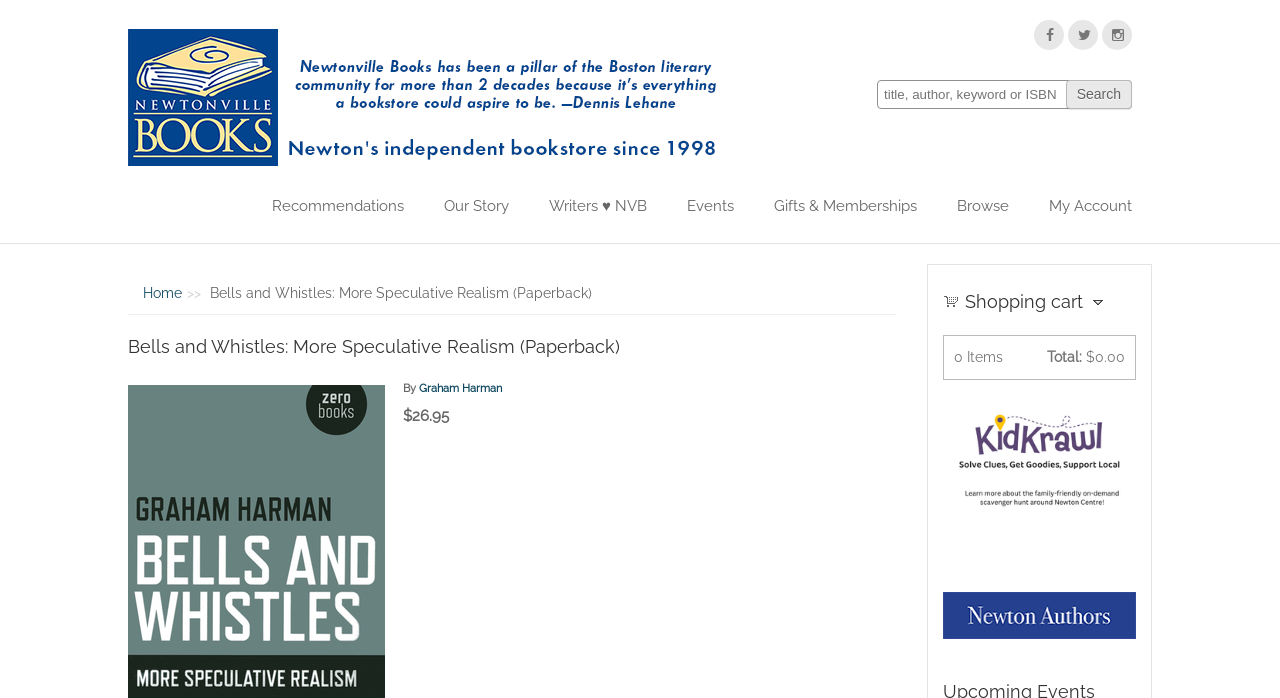Please determine the bounding box coordinates of the element to click in order to execute the following instruction: "Search for a book". The coordinates should be four float numbers between 0 and 1, specified as [left, top, right, bottom].

[0.685, 0.114, 0.884, 0.156]